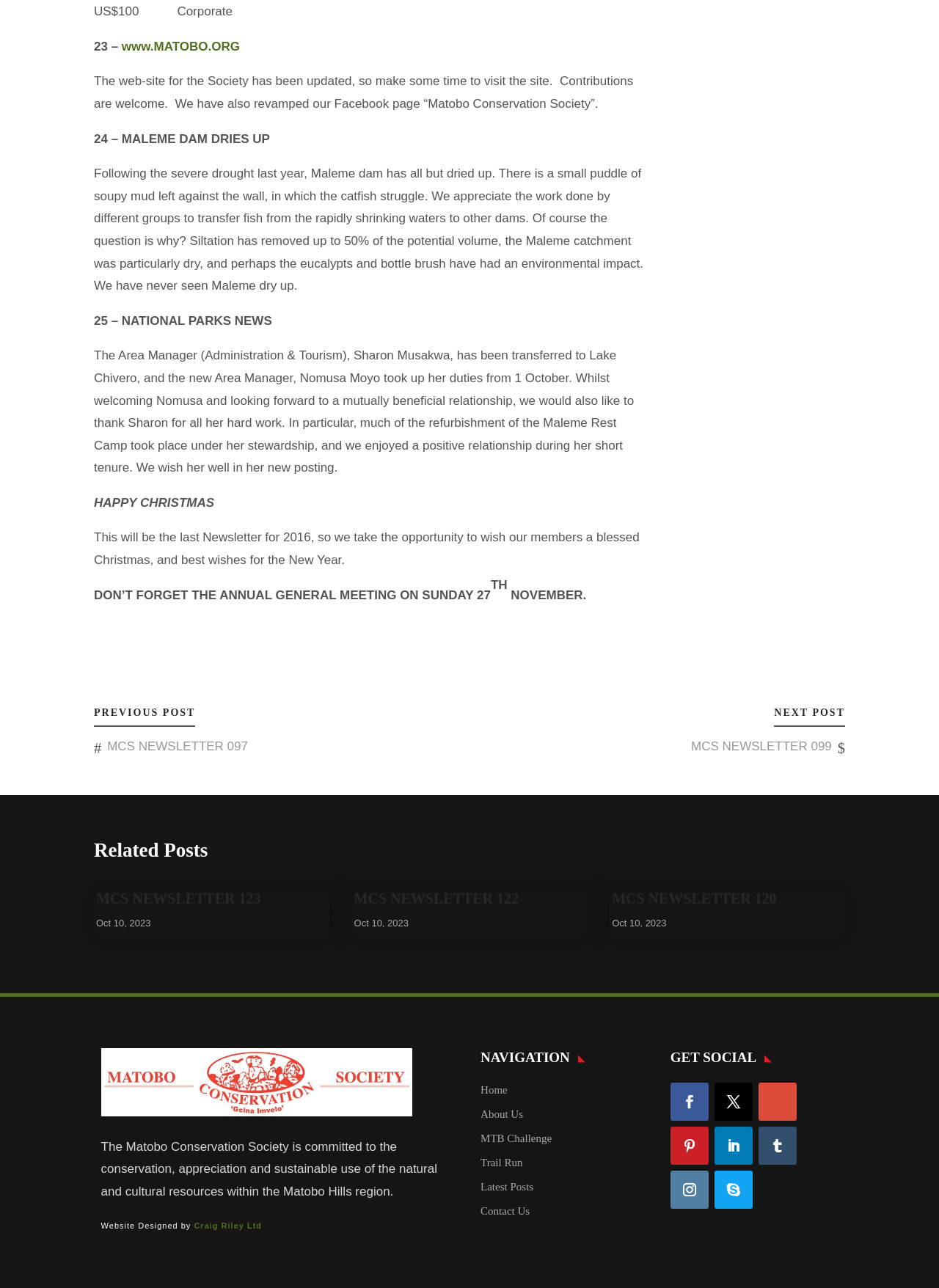Answer this question in one word or a short phrase: What is the website designed by?

Craig Riley Ltd